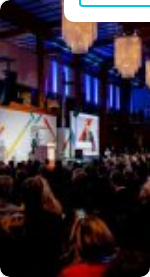What is displayed on the large screen?
Based on the image, answer the question with a single word or brief phrase.

Images pertinent to the discussion